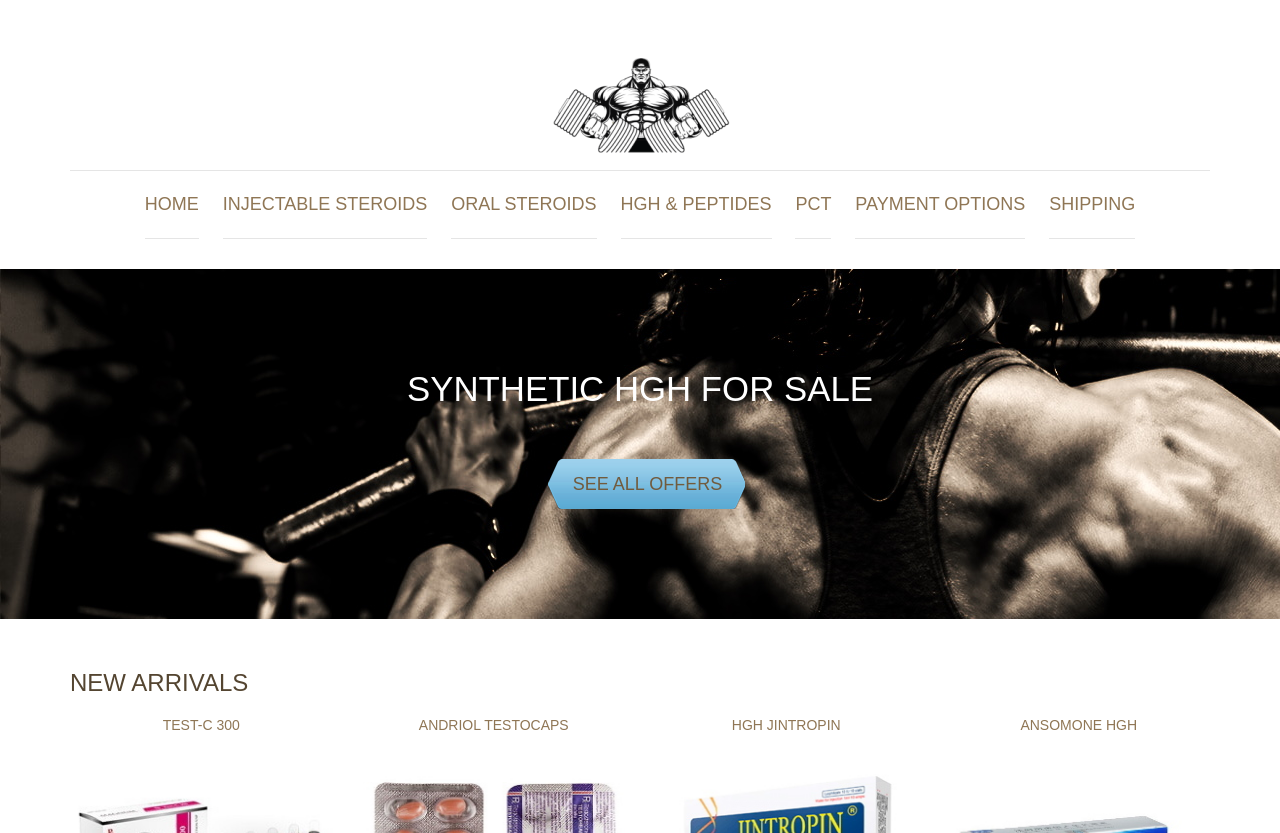What is the name of the first product in the 'NEW ARRIVALS' section?
Using the image provided, answer with just one word or phrase.

TEST-C 300